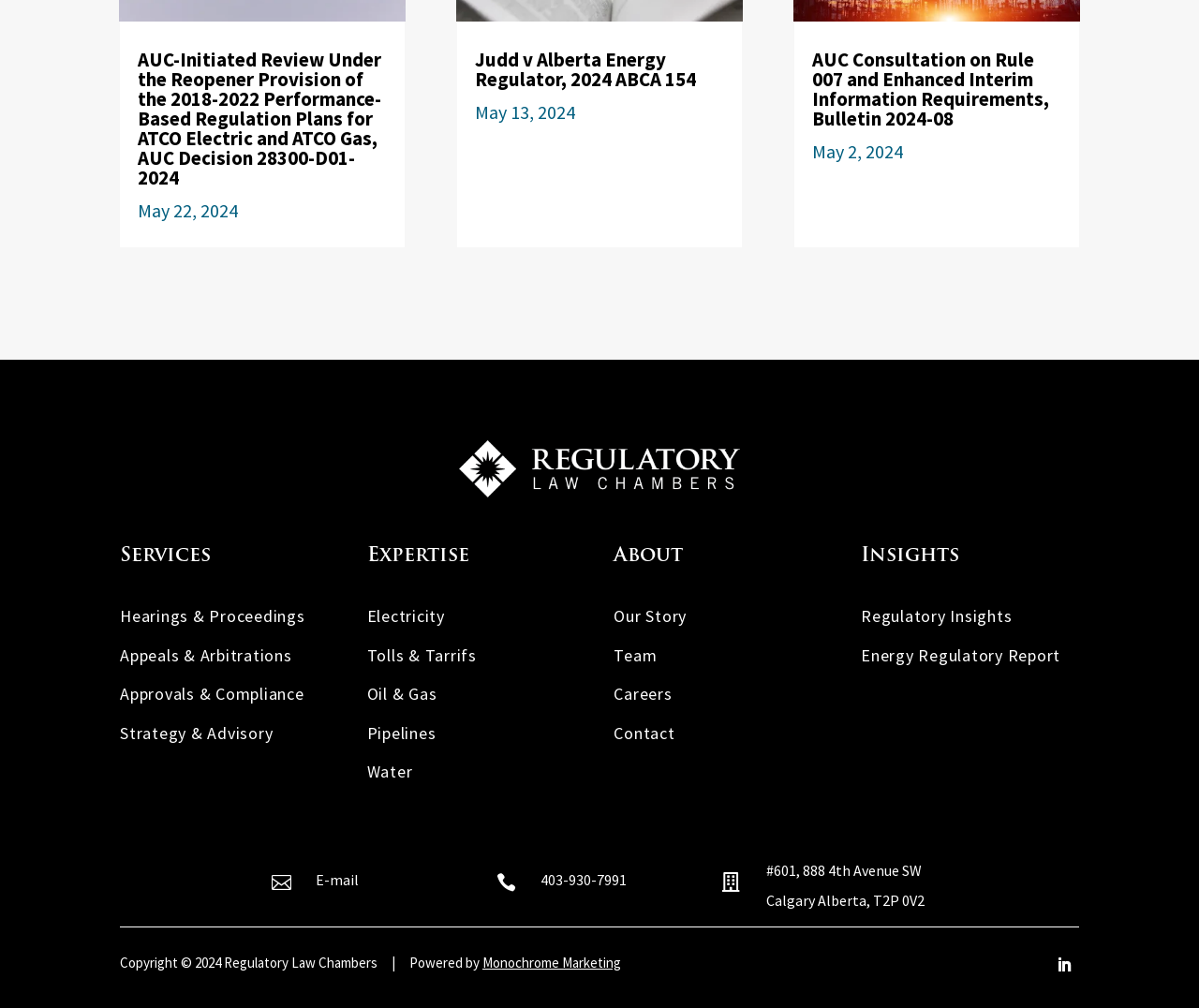What is the address of Regulatory Law Chambers?
Look at the image and provide a detailed response to the question.

I found the answer by looking at the text at the bottom of the webpage, which provides the address of Regulatory Law Chambers as #601, 888 4th Avenue SW, Calgary Alberta, T2P 0V2.